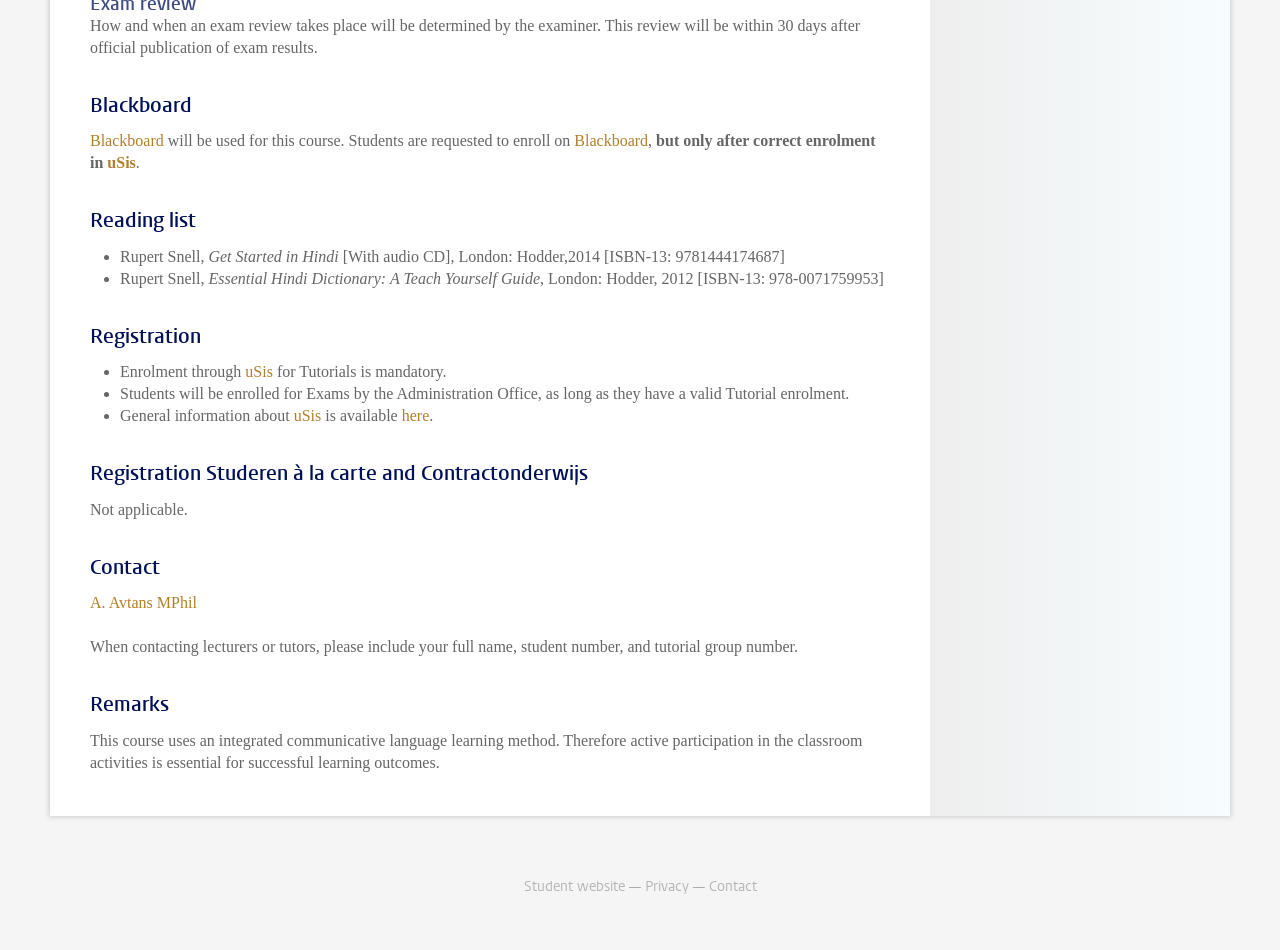Identify the bounding box for the described UI element: "Student website".

[0.409, 0.923, 0.488, 0.943]